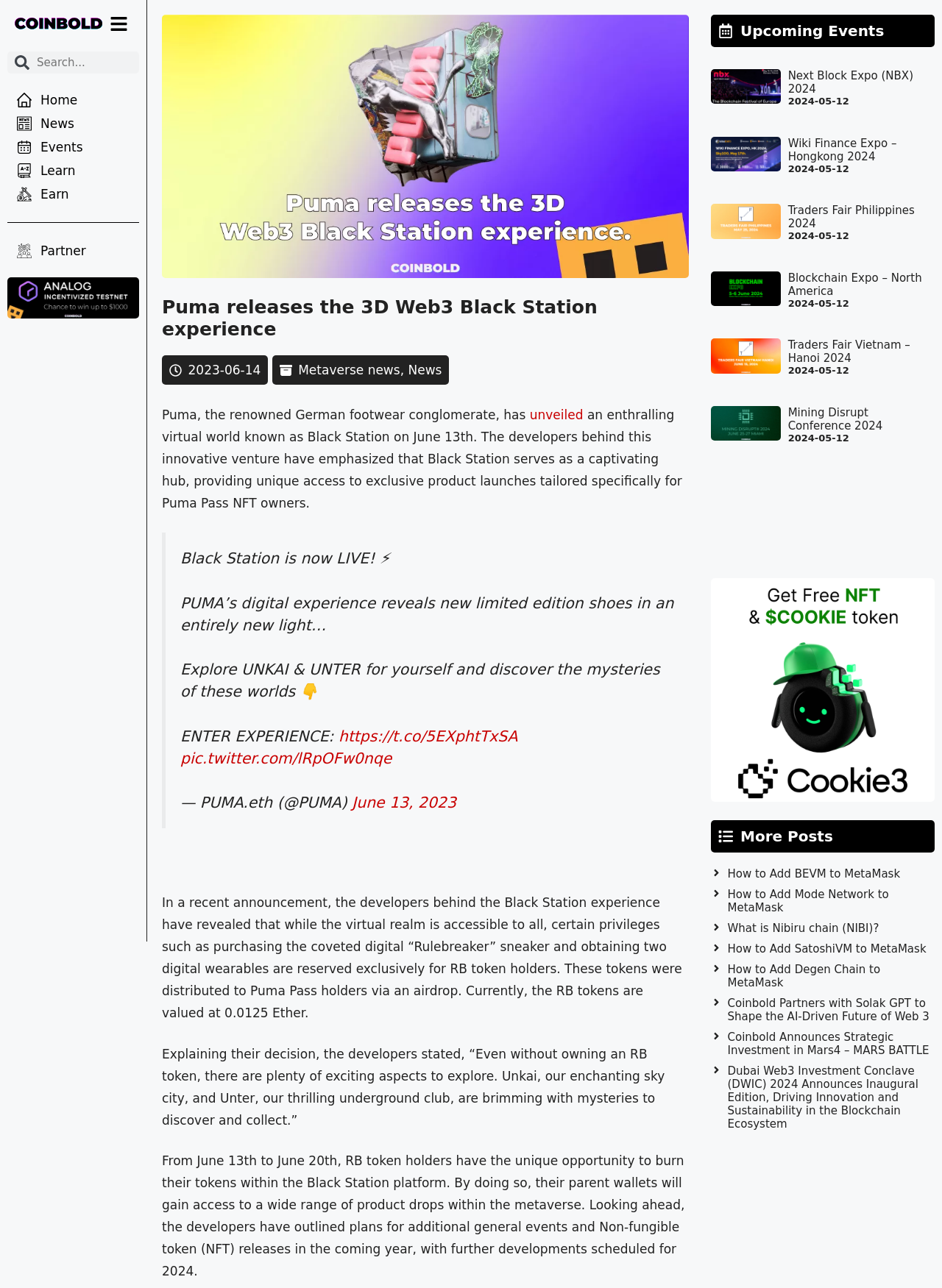Please identify the bounding box coordinates of where to click in order to follow the instruction: "Explore the Black Station experience".

[0.359, 0.565, 0.55, 0.578]